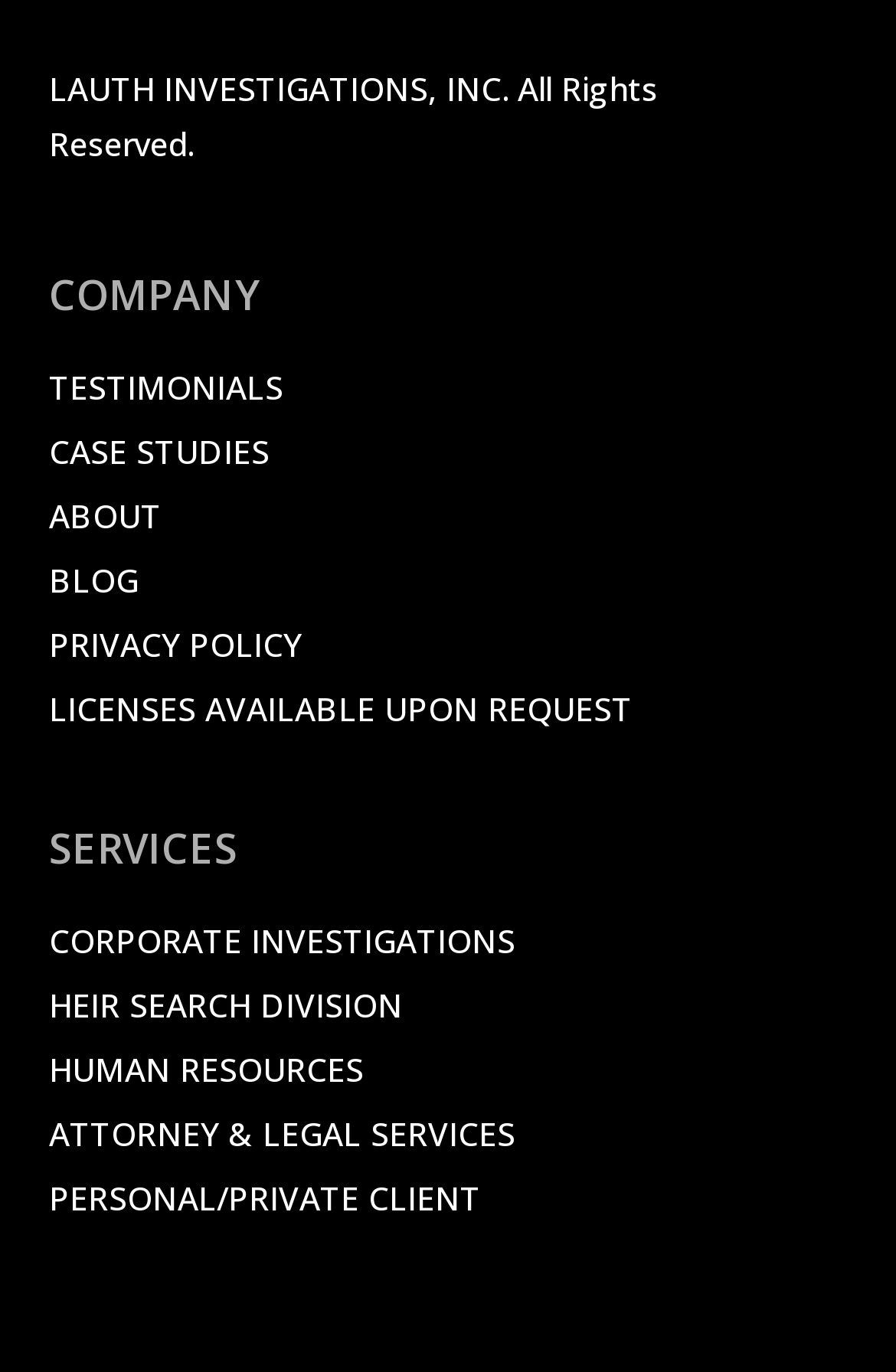Determine the bounding box coordinates for the region that must be clicked to execute the following instruction: "read about the company".

[0.055, 0.176, 0.945, 0.271]